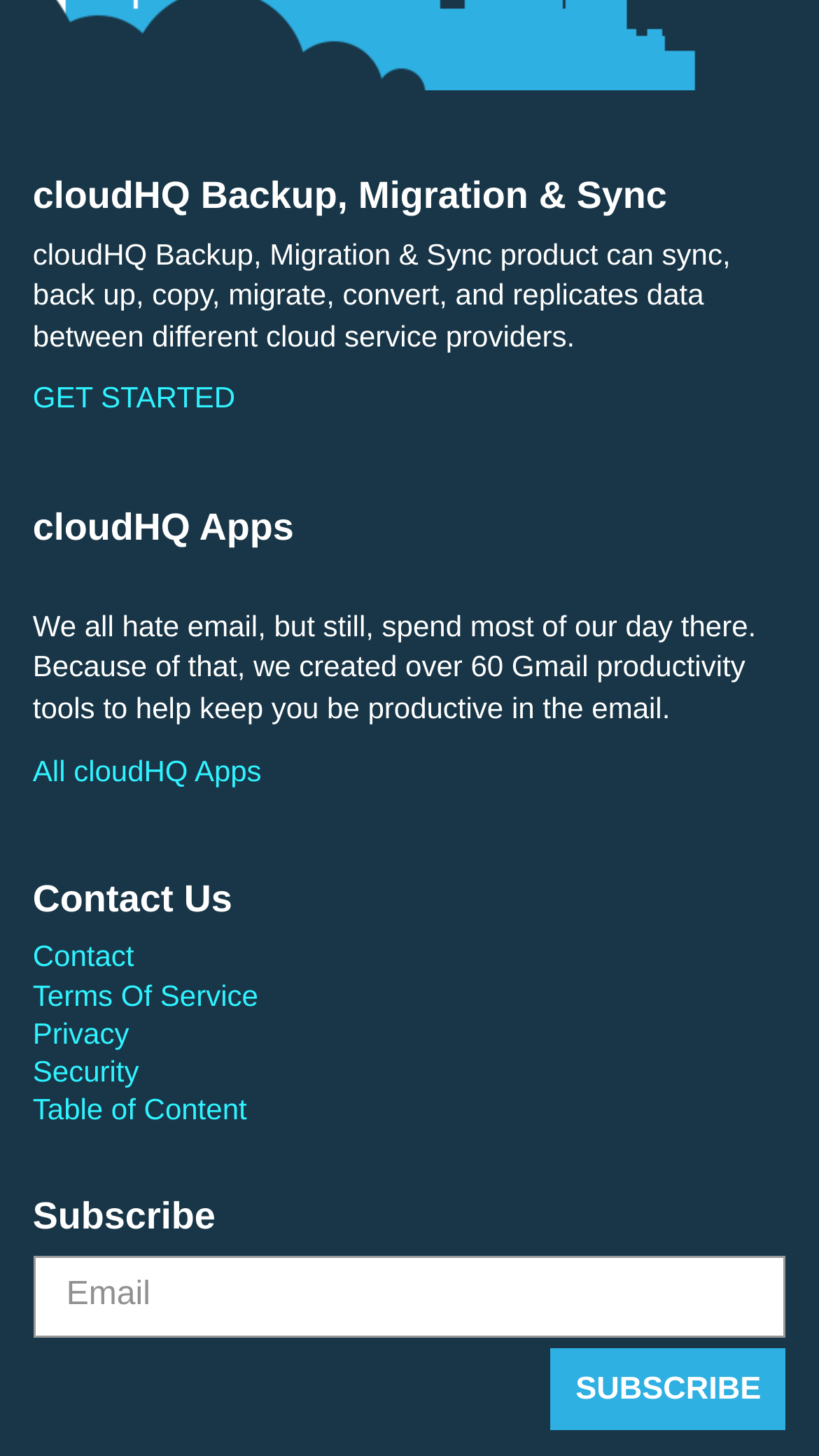Determine the bounding box coordinates of the section I need to click to execute the following instruction: "Subscribe with your email". Provide the coordinates as four float numbers between 0 and 1, i.e., [left, top, right, bottom].

[0.04, 0.862, 0.96, 0.919]